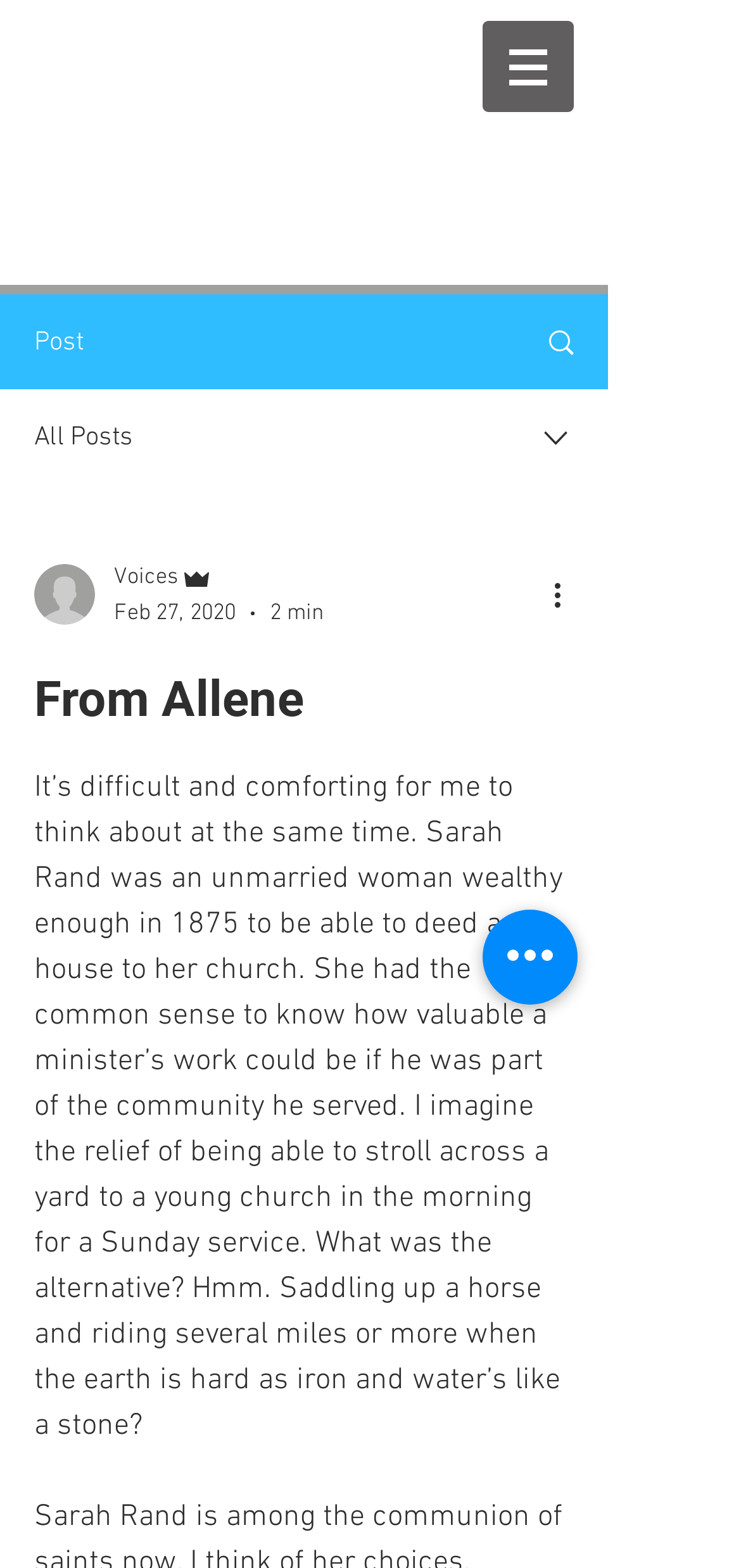Answer in one word or a short phrase: 
What is the name of the author?

Allene